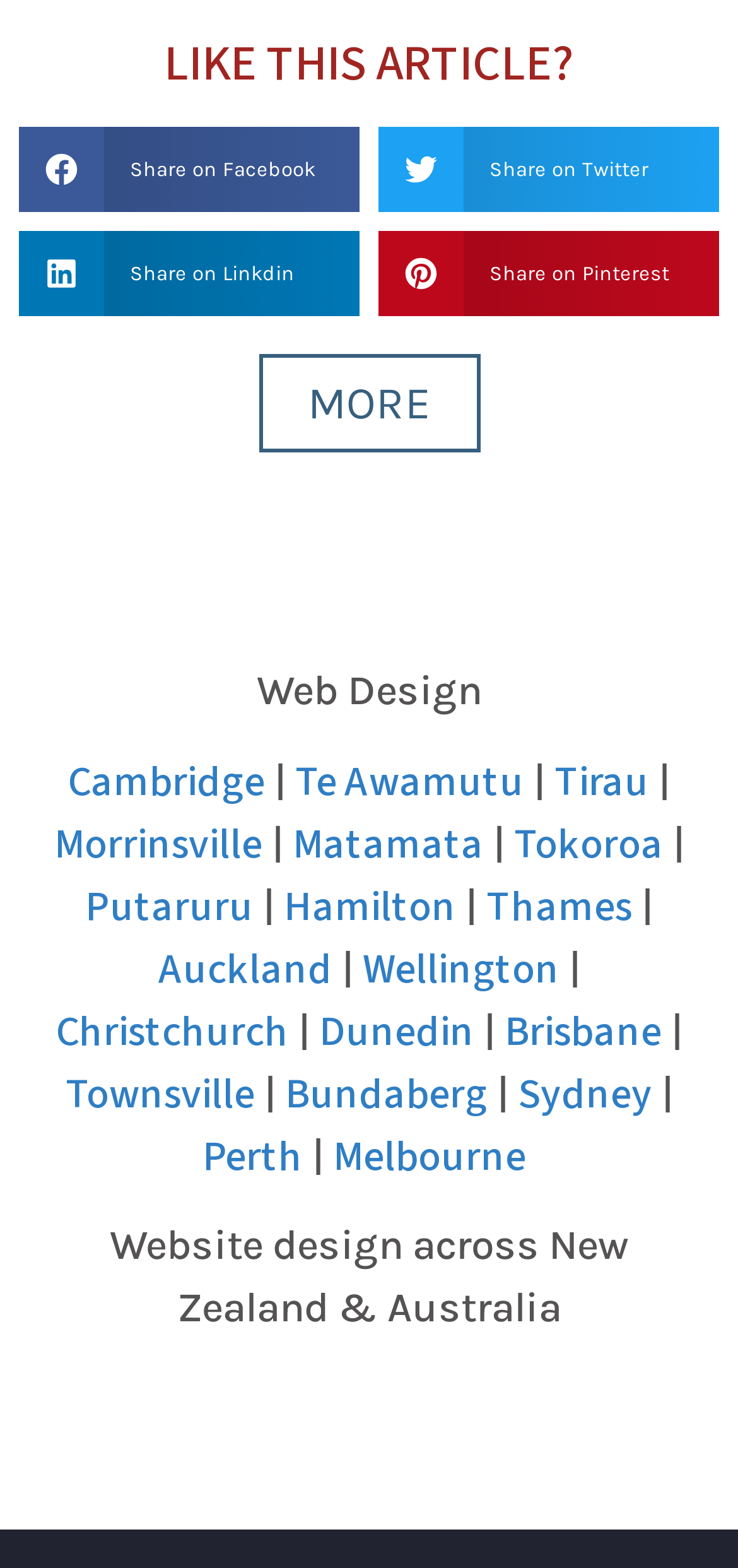Please provide a one-word or phrase answer to the question: 
What is the topic of the webpage?

Web design